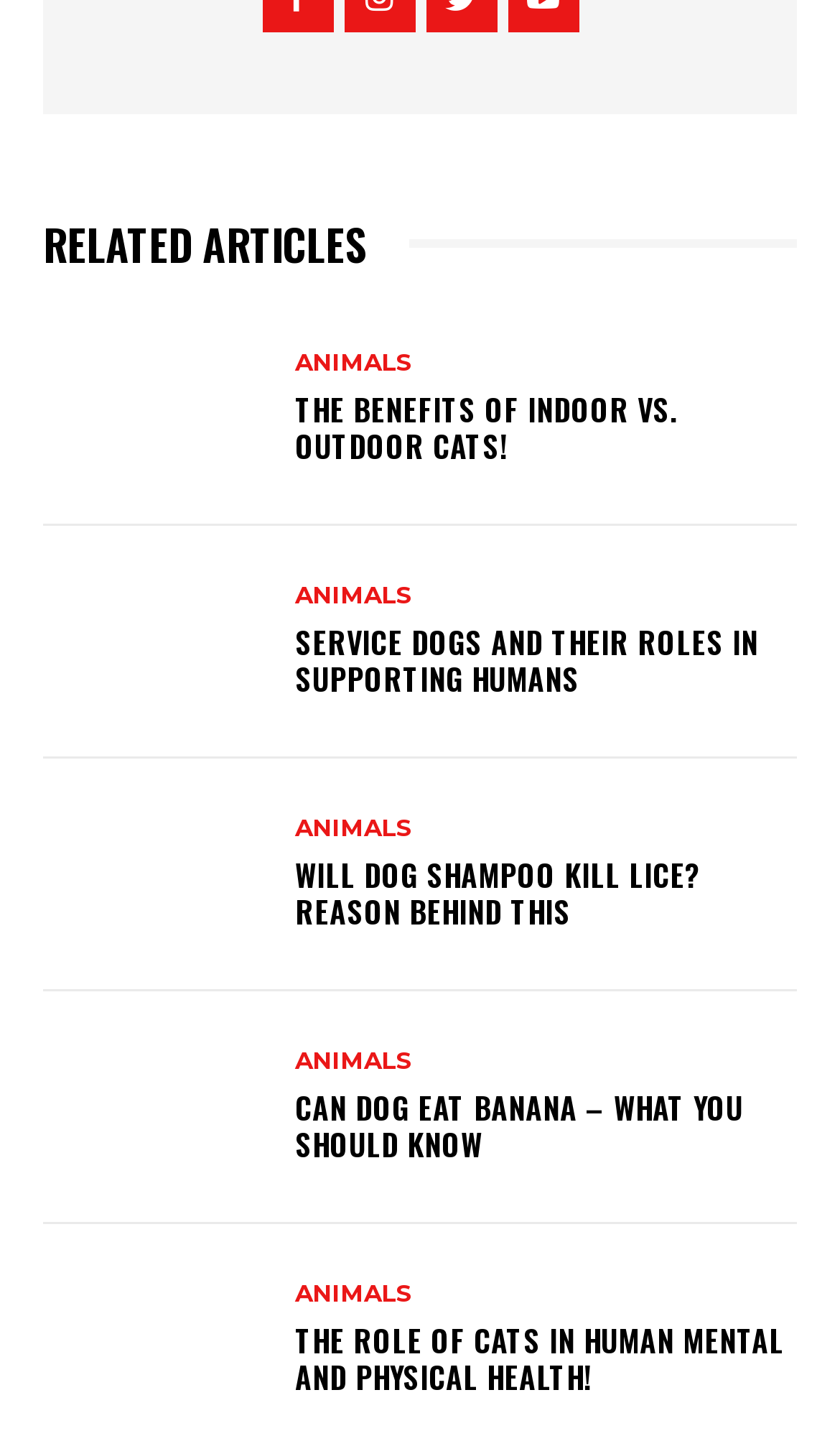What is the category of the articles?
Using the visual information, answer the question in a single word or phrase.

ANIMALS